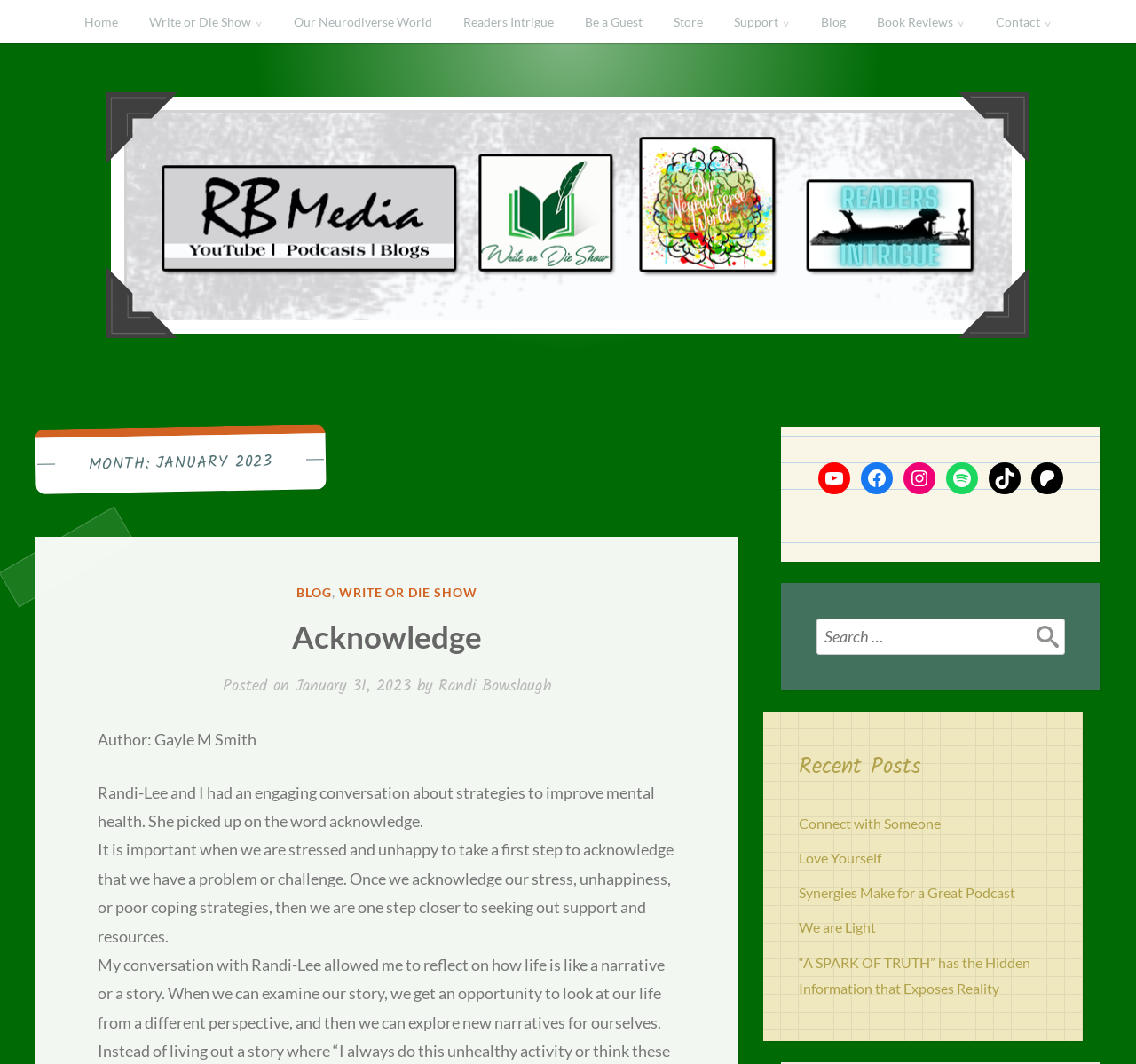Please determine the bounding box coordinates of the element's region to click in order to carry out the following instruction: "Check the 'Recent Posts'". The coordinates should be four float numbers between 0 and 1, i.e., [left, top, right, bottom].

[0.703, 0.702, 0.922, 0.74]